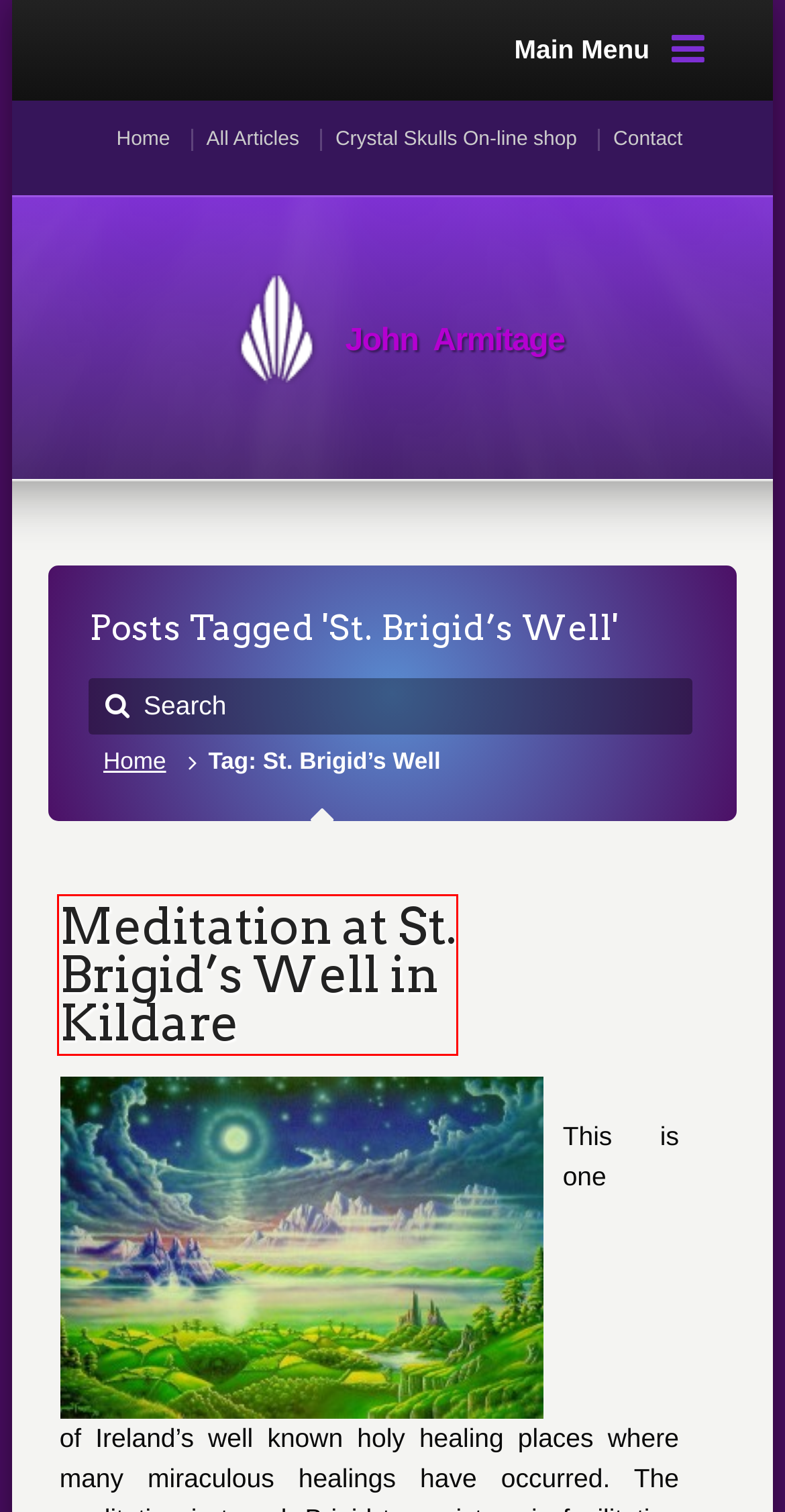You have a screenshot of a webpage with a red rectangle bounding box around an element. Identify the best matching webpage description for the new page that appears after clicking the element in the bounding box. The descriptions are:
A. Spiritual energies –  John Armitage
B. Meditation at St. Brigid’s Well in Kildare –  John Armitage
C. Earth healing –  John Armitage
D. John Armitage
E. Contact –  John Armitage
F. World Pujas –  John Armitage
G. Divine Mother –  John Armitage
H. Meditations –  John Armitage

B